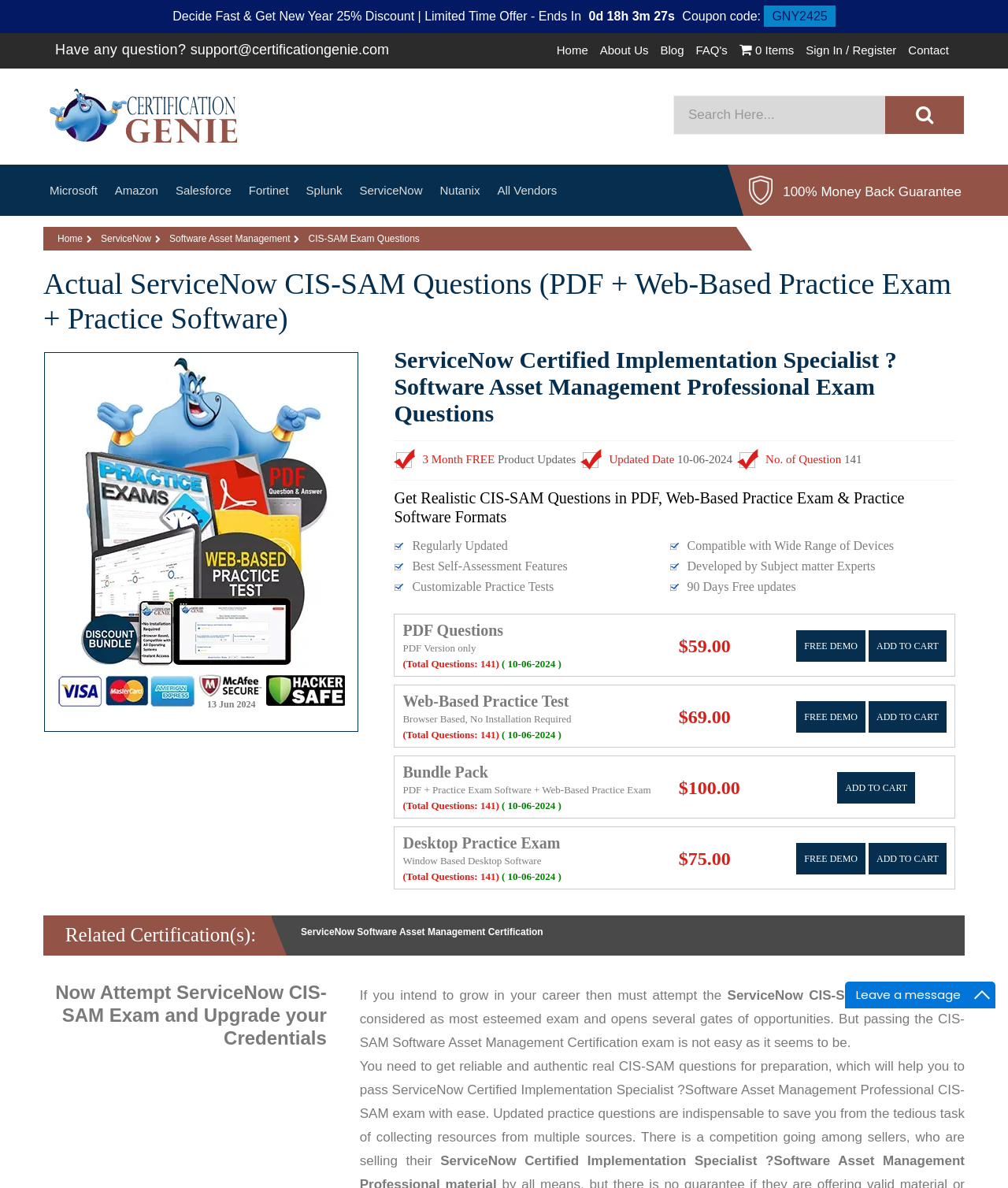Please mark the bounding box coordinates of the area that should be clicked to carry out the instruction: "Add CIS-SAM PDF to cart".

[0.862, 0.531, 0.939, 0.557]